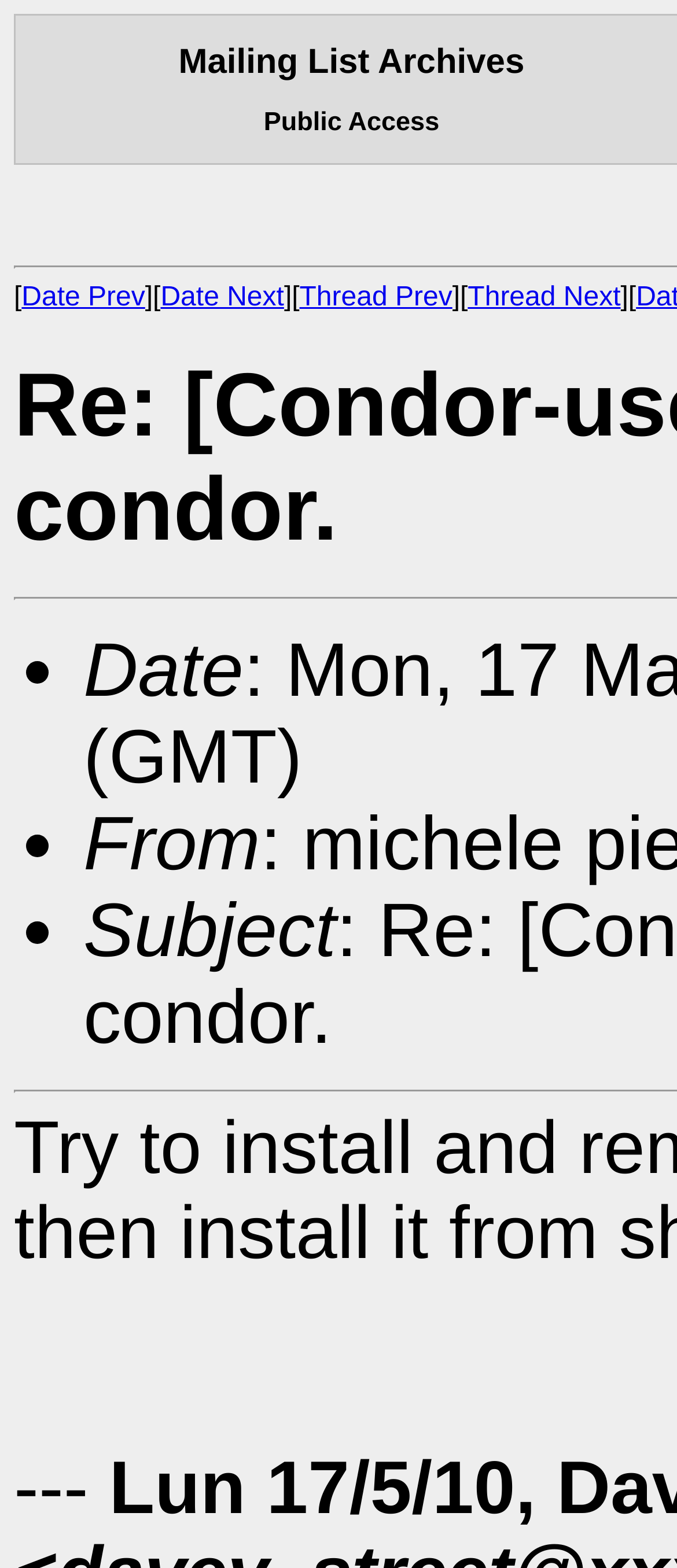Describe all the key features and sections of the webpage thoroughly.

The webpage appears to be a discussion thread or email conversation related to installing Condor. At the top, there are several links, including "Date Prev", "Date Next", "Thread Prev", and "Thread Next", which suggest that the conversation is part of a larger thread. These links are positioned horizontally, with "Date Prev" on the left and "Thread Next" on the right.

Below these links, there is a list of three items, each marked with a bullet point. The first item is labeled "Date", the second is "From", and the third is "Subject". These items are stacked vertically, with "Date" at the top and "Subject" at the bottom.

The "Subject" item has a sub-element, which is a horizontal line marked with three dashes "---". This line is positioned near the bottom of the page.

Overall, the webpage appears to be a simple, text-based discussion thread or email conversation, with a focus on navigating through the conversation and viewing specific details such as the date, sender, and subject.